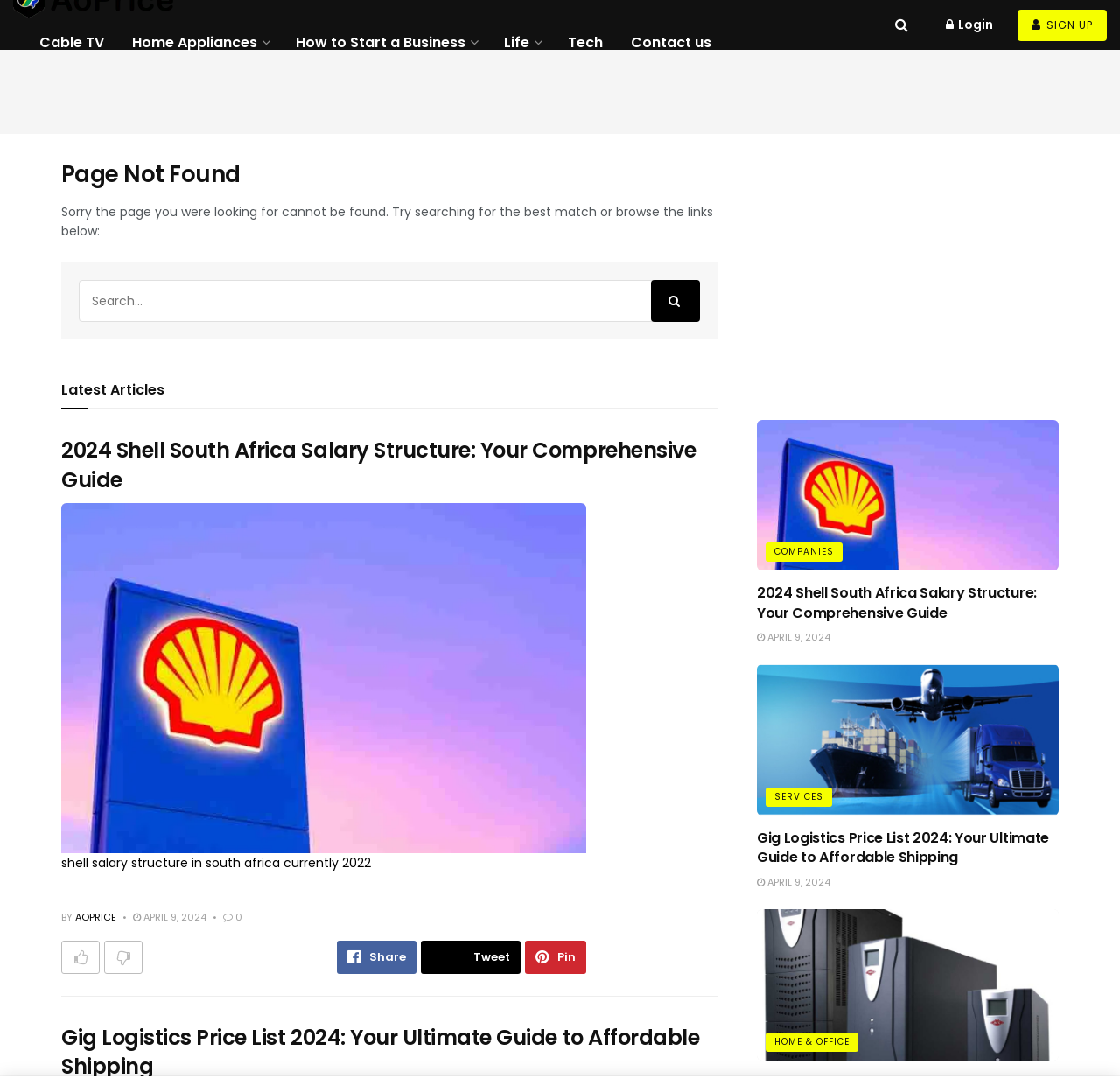Please identify the bounding box coordinates of the area I need to click to accomplish the following instruction: "Login".

[0.845, 0.0, 0.887, 0.046]